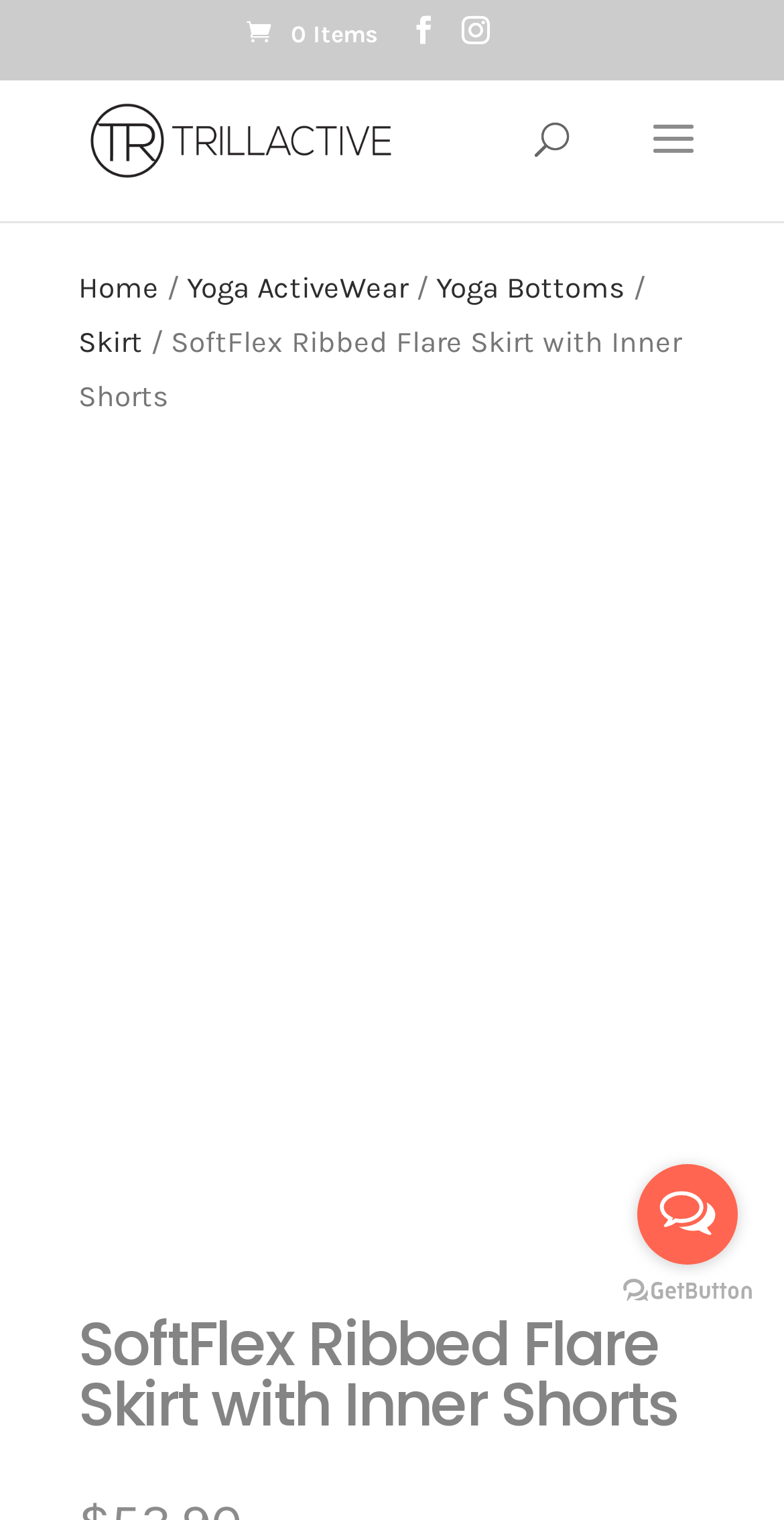Please determine the bounding box coordinates for the UI element described here. Use the format (top-left x, top-left y, bottom-right x, bottom-right y) with values bounded between 0 and 1: name="s" placeholder="Search …" title="Search for:"

[0.463, 0.039, 0.823, 0.042]